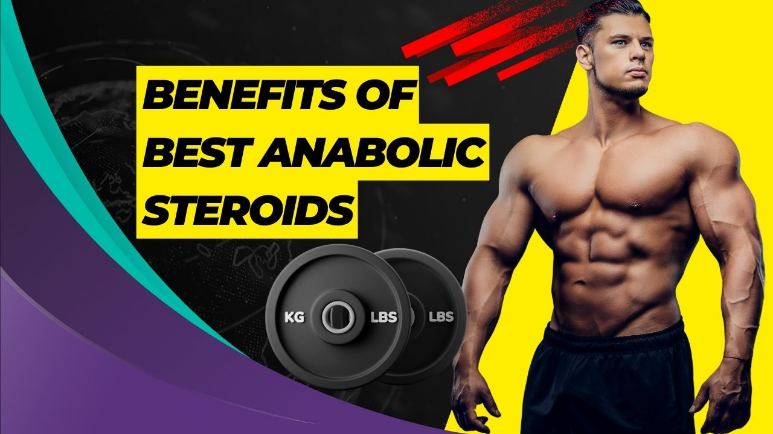Explain in detail what you see in the image.

The image showcases a powerful and muscular individual prominently displaying the text "Benefits of Best Anabolic Steroids" against a vibrant yellow background. Flanking the text are weights labeled in both kilograms (KG) and pounds (LBS), symbolizing strength and fitness. This visual aligns with the topic of anabolic steroids, emphasizing their advantages in muscle growth and performance enhancement. The backdrop features a subtle design, enhancing the overall boldness of the message, which likely pertains to a discussion on the perks of using anabolic steroids for athletic and bodybuilding purposes.